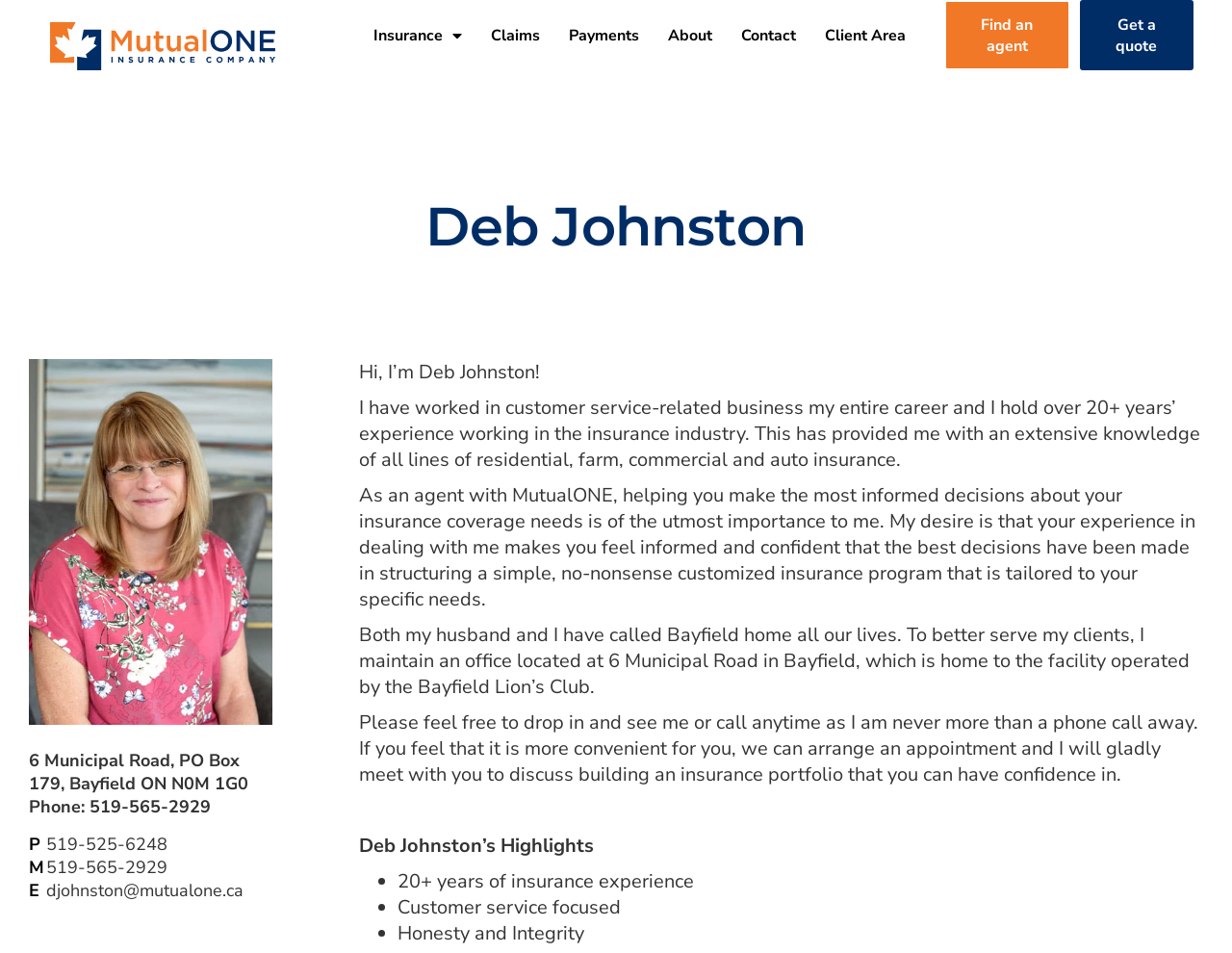Determine the bounding box coordinates of the clickable element to achieve the following action: 'Click MutualOne logo'. Provide the coordinates as four float values between 0 and 1, formatted as [left, top, right, bottom].

[0.041, 0.024, 0.224, 0.074]